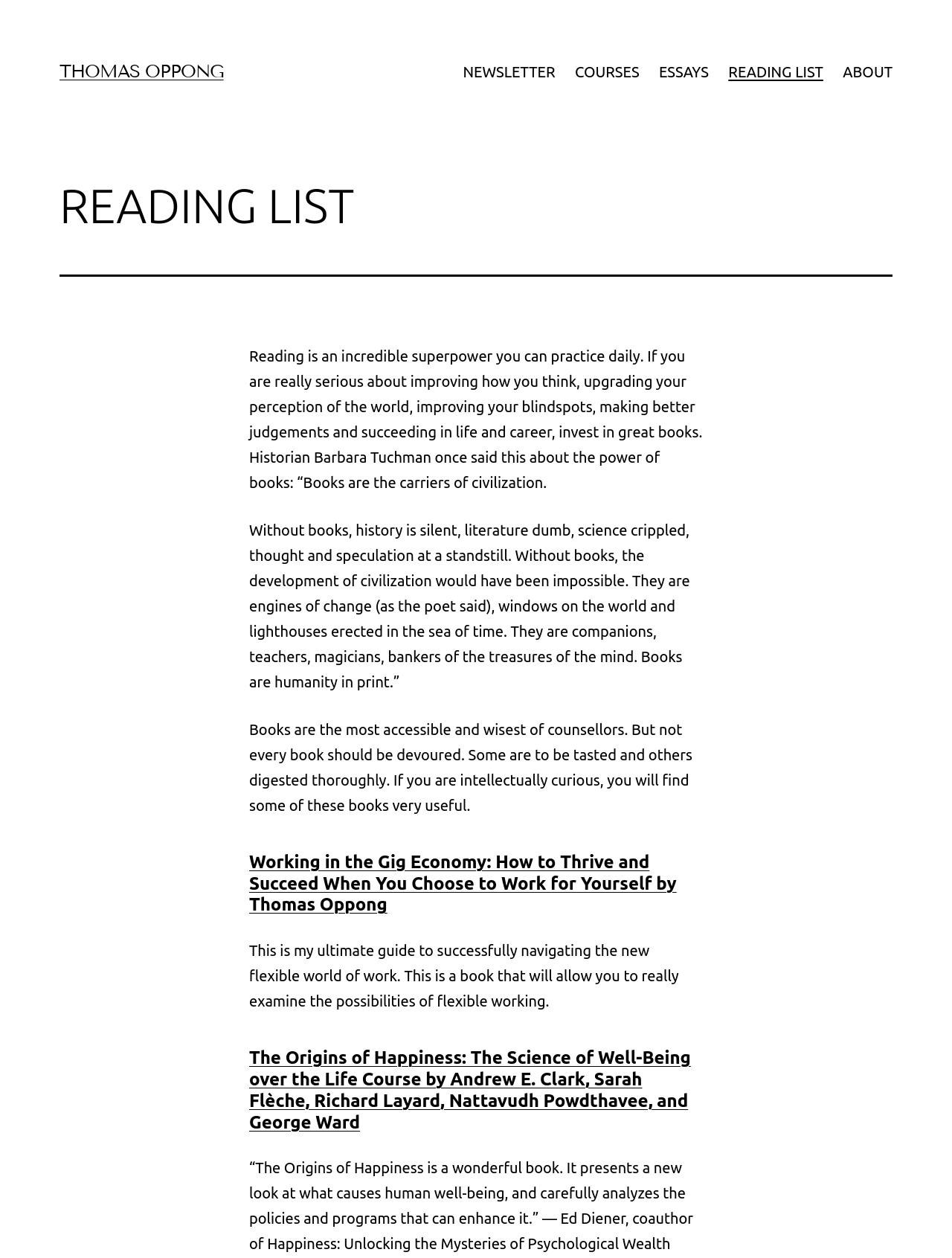Provide an in-depth description of the elements and layout of the webpage.

The webpage is titled "READING LIST - Thomas Oppong" and has a prominent link to the author's name at the top left corner. Below the title, there is a navigation menu with five links: "NEWSLETTER", "COURSES", "ESSAYS", "READING LIST", and "ABOUT", which are evenly spaced and span across the top of the page.

The main content of the page is divided into sections, each with a heading and descriptive text. The first section has a heading "READING LIST" and a brief introduction to the importance of reading, citing a quote from historian Barbara Tuchman. This section also includes a paragraph discussing the value of books in personal and professional development.

Below this introduction, there are two book recommendations, each with a heading, a link to the book title, and a brief description. The first book is "Working in the Gig Economy: How to Thrive and Succeed When You Choose to Work for Yourself" by Thomas Oppong, and the second book is "The Origins of Happiness: The Science of Well-Being over the Life Course" by multiple authors. Each book description includes a quote or endorsement from a notable figure.

Overall, the webpage has a clean and organized structure, with clear headings and concise text, making it easy to navigate and read.